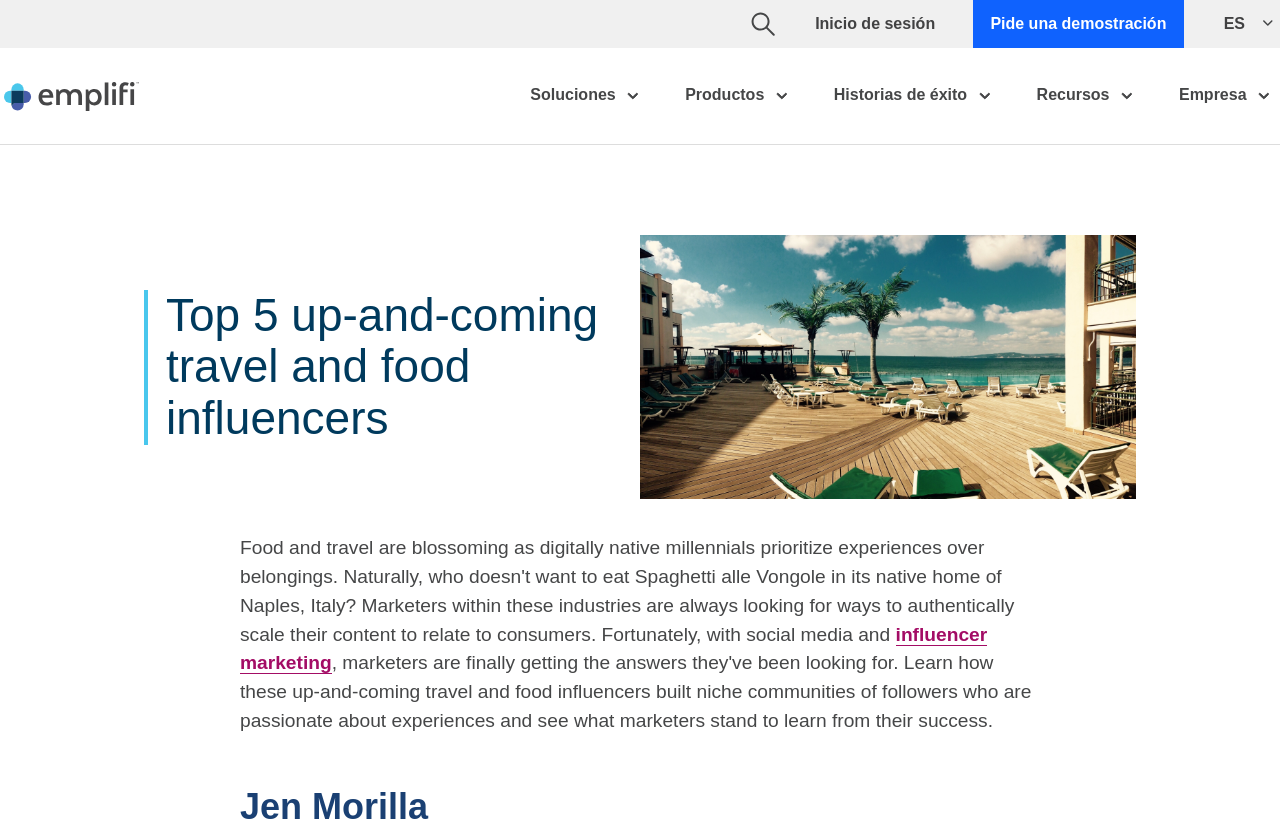Locate the bounding box of the UI element with the following description: "Community".

[0.281, 0.333, 0.469, 0.362]